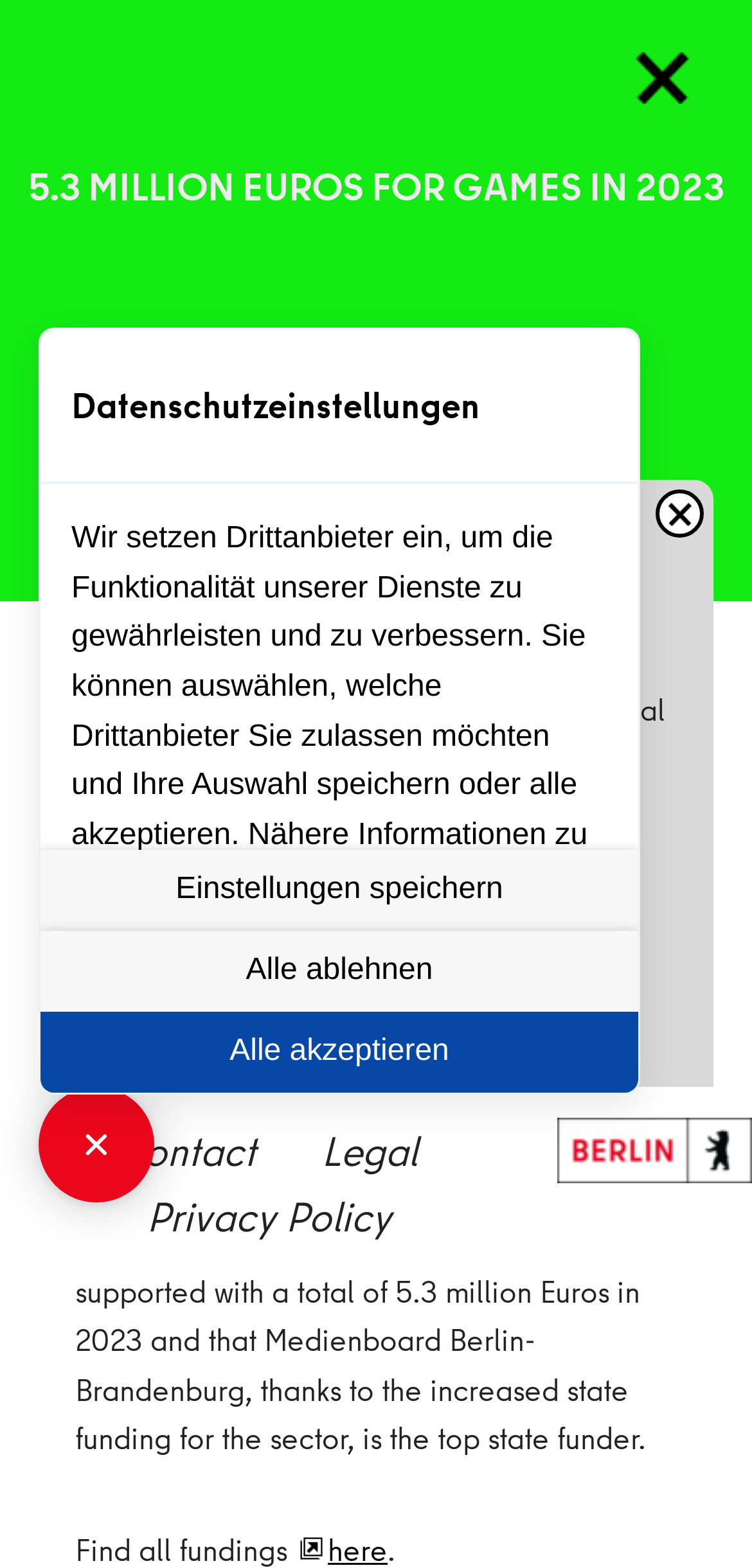Who is the contact person for setting up an office in Berlin? Analyze the screenshot and reply with just one word or a short phrase.

Birgit Reuter